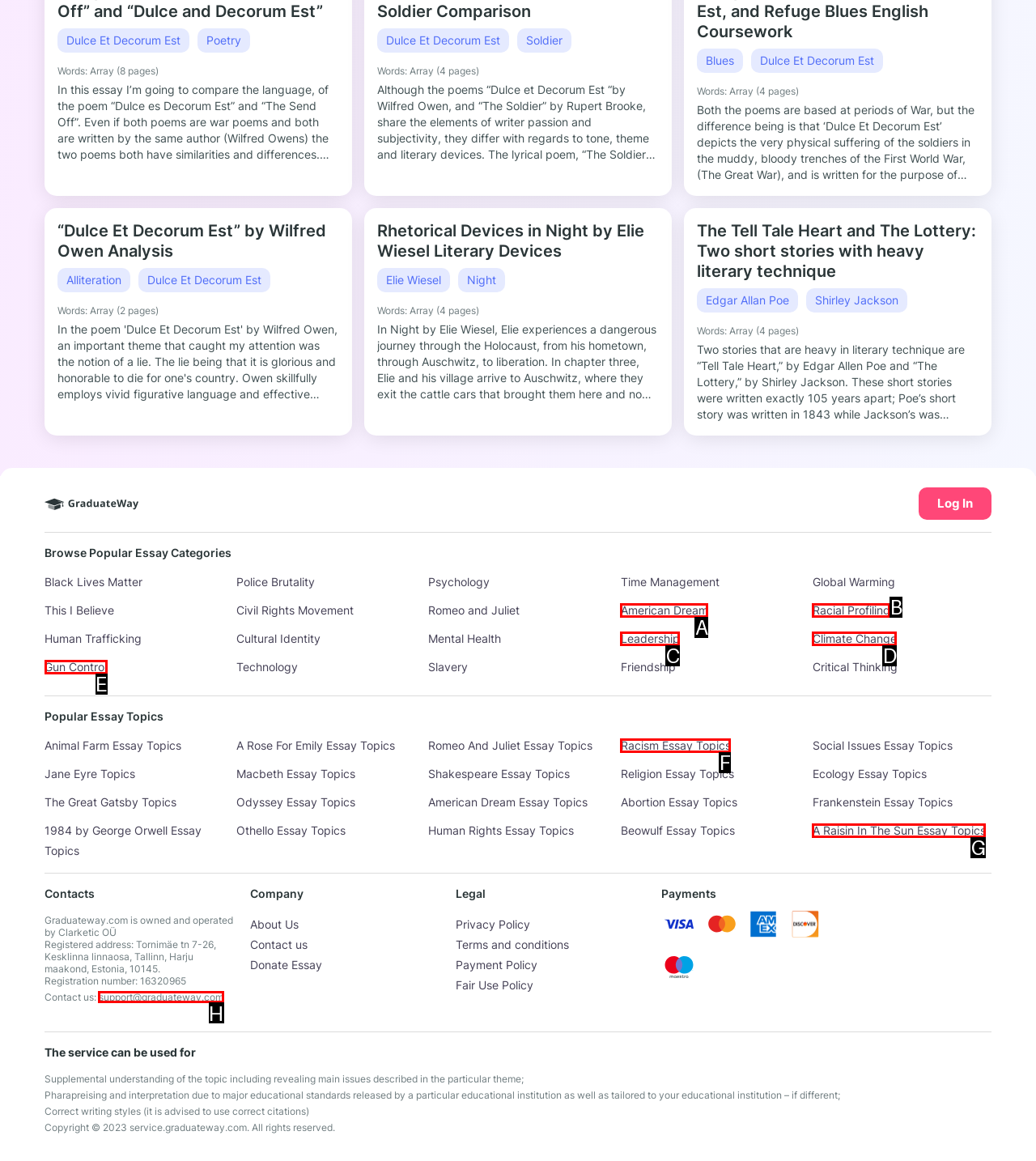Which option should be clicked to execute the task: Contact support via email?
Reply with the letter of the chosen option.

H